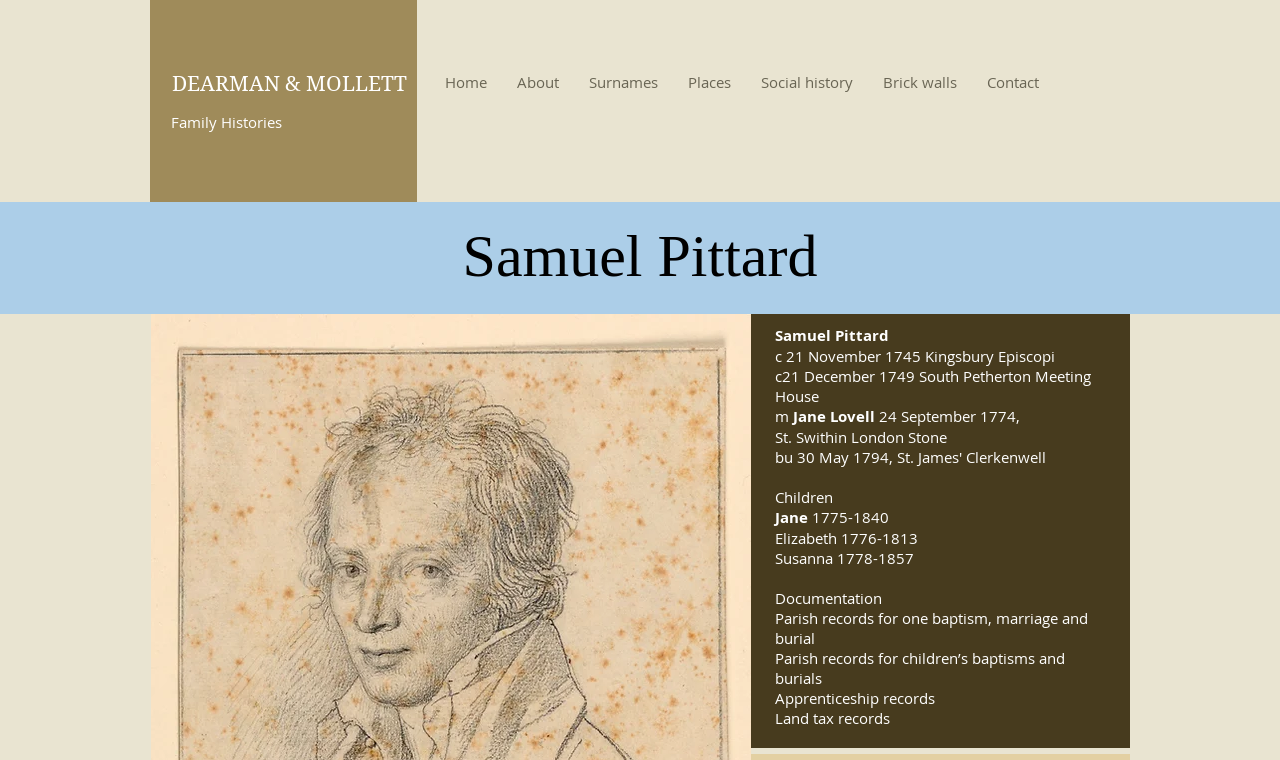What is the name of the person described on this webpage?
Please answer the question with a single word or phrase, referencing the image.

Samuel Pittard